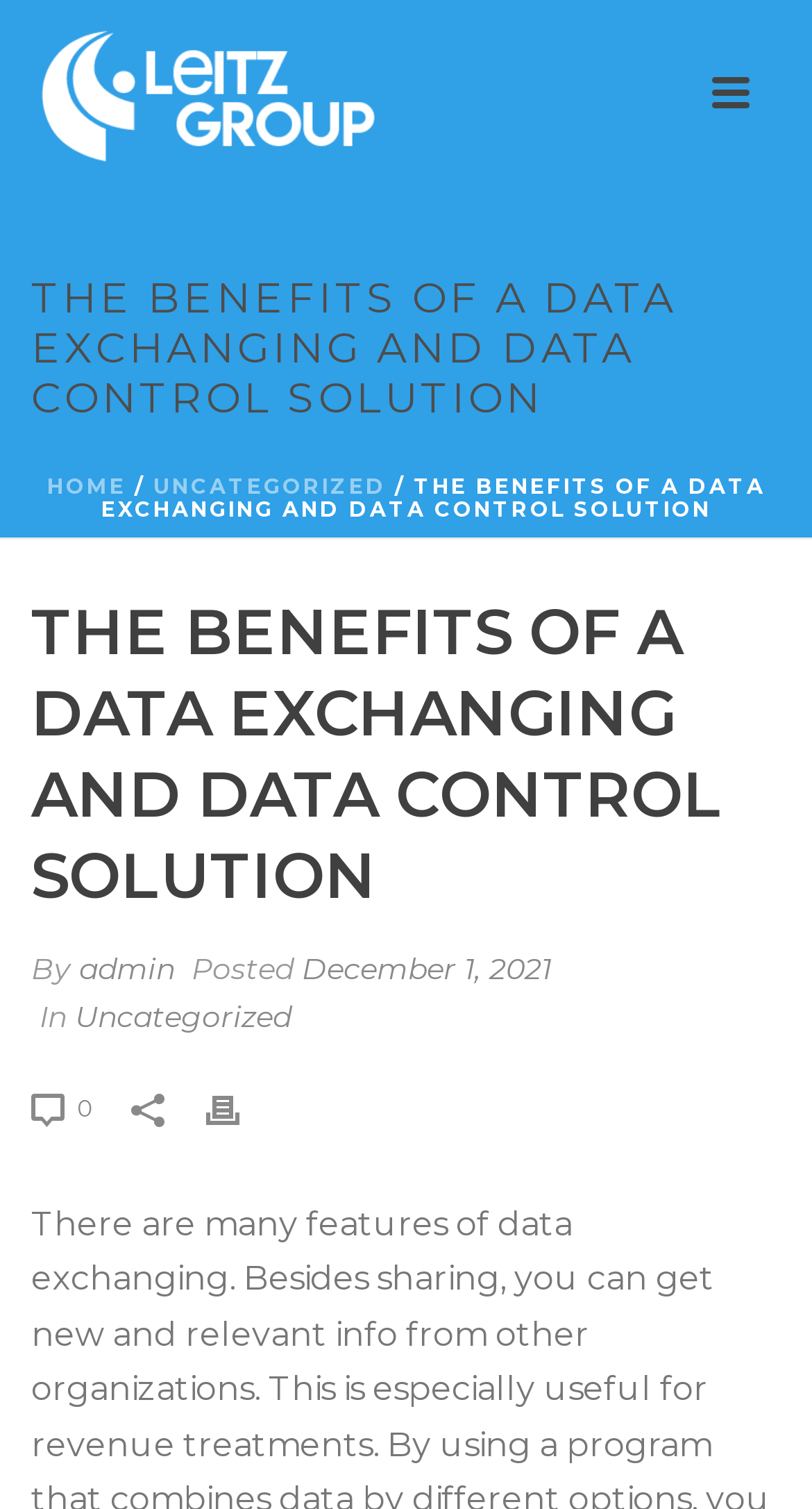What is the category of this post?
Make sure to answer the question with a detailed and comprehensive explanation.

I determined the category of this post by looking at the link 'Uncategorized' which is located below the heading 'THE BENEFITS OF A DATA EXCHANGING AND DATA CONTROL SOLUTION' and above the text 'By admin'. This link is likely to indicate the category of the post.